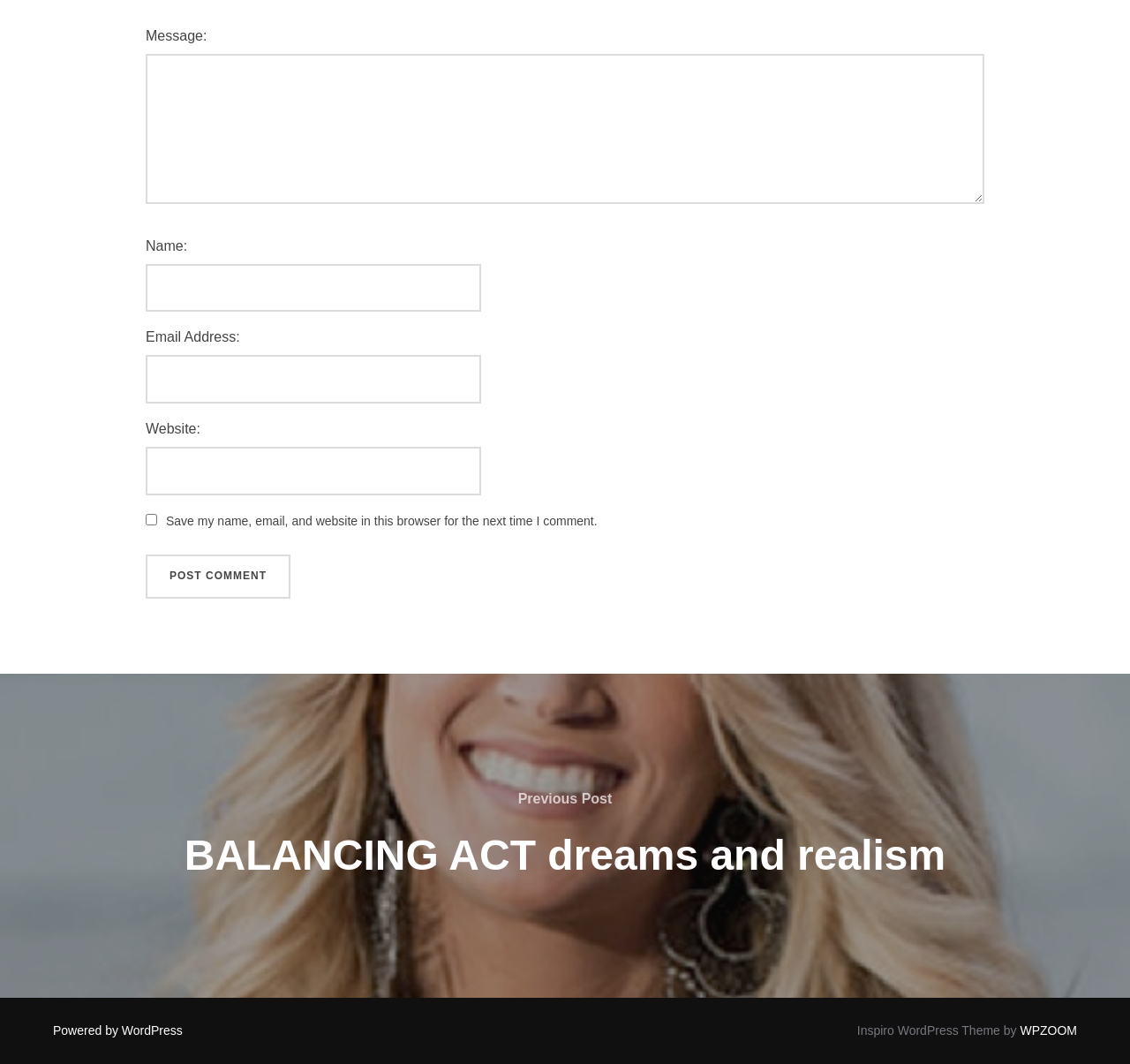Determine the bounding box coordinates of the region that needs to be clicked to achieve the task: "Visit the previous post".

[0.0, 0.633, 1.0, 0.938]